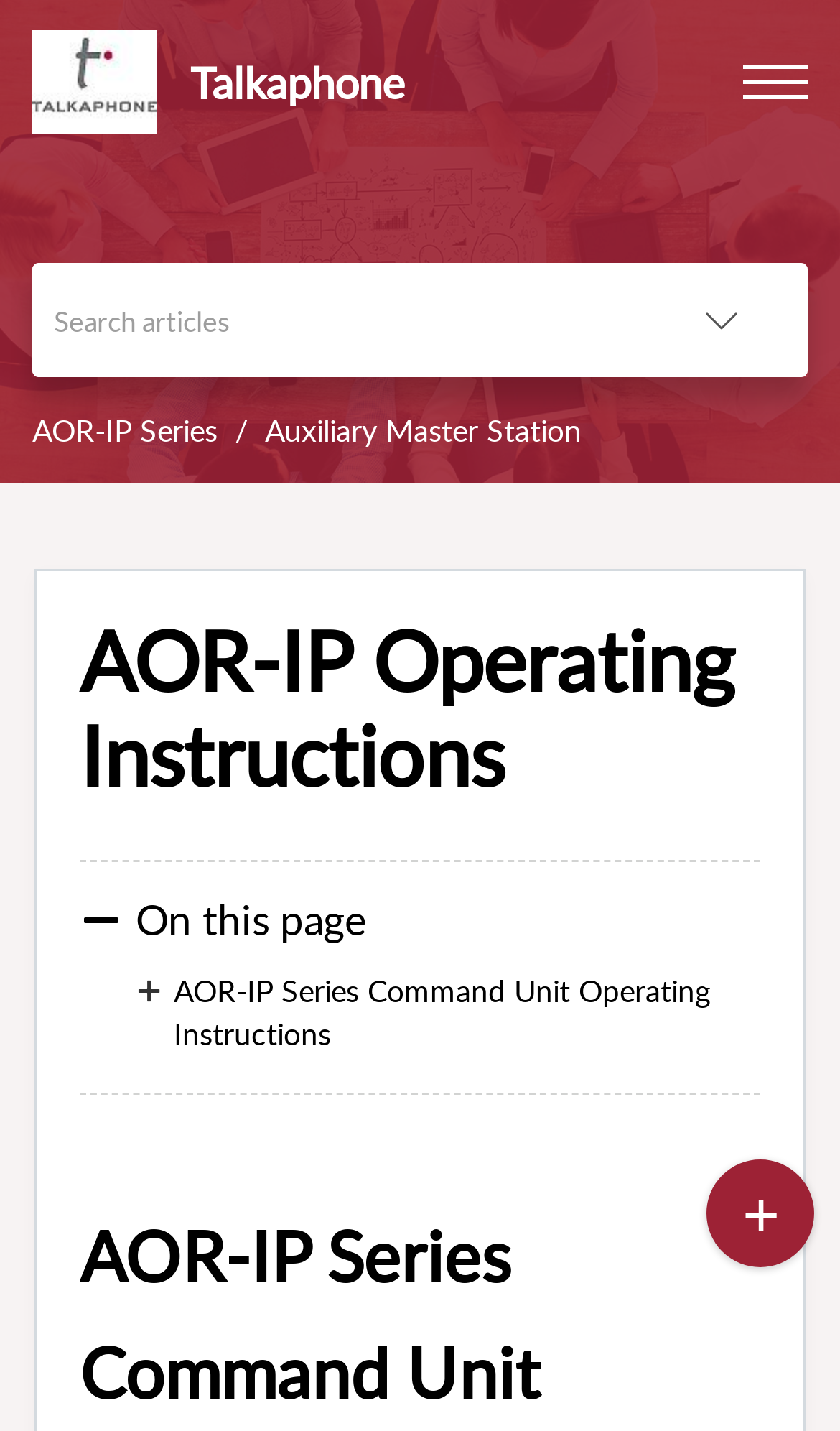Please specify the bounding box coordinates of the region to click in order to perform the following instruction: "Check the 'Preferences' checkbox".

None